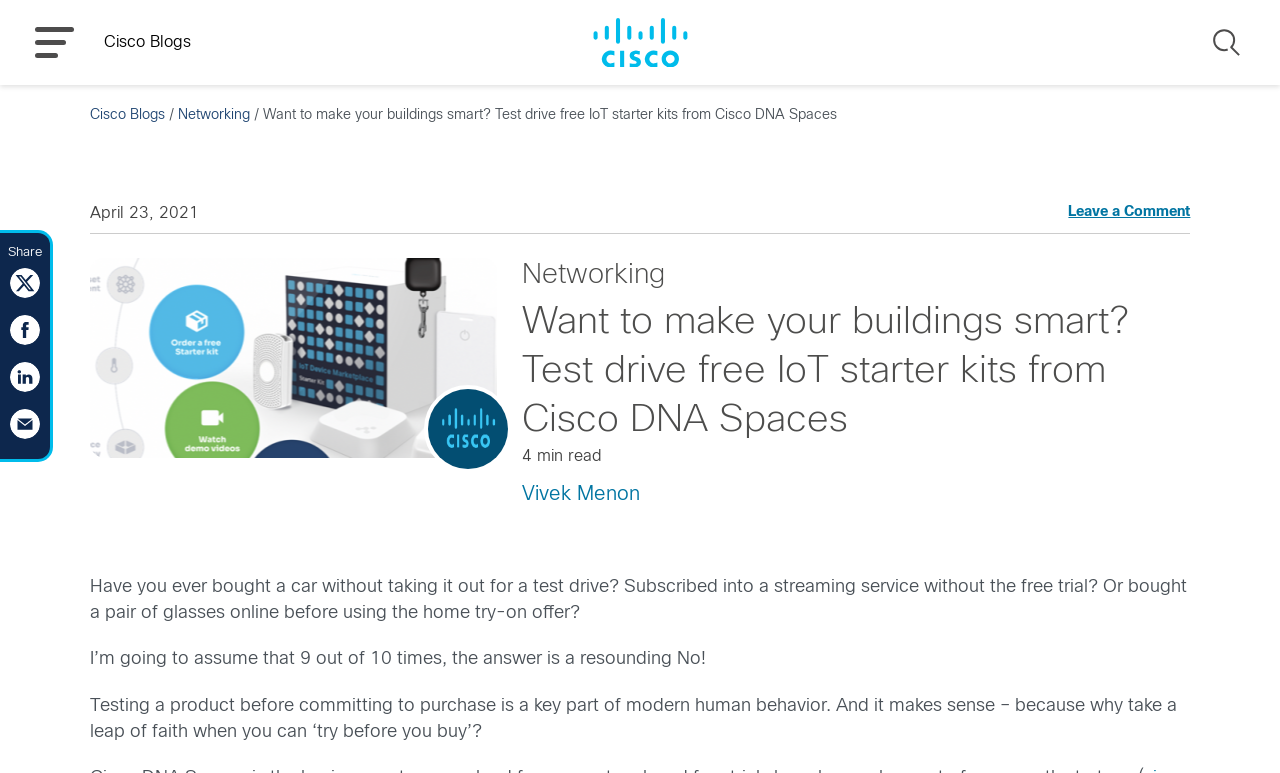Predict the bounding box of the UI element based on this description: "MENU CLOSE".

[0.027, 0.035, 0.058, 0.075]